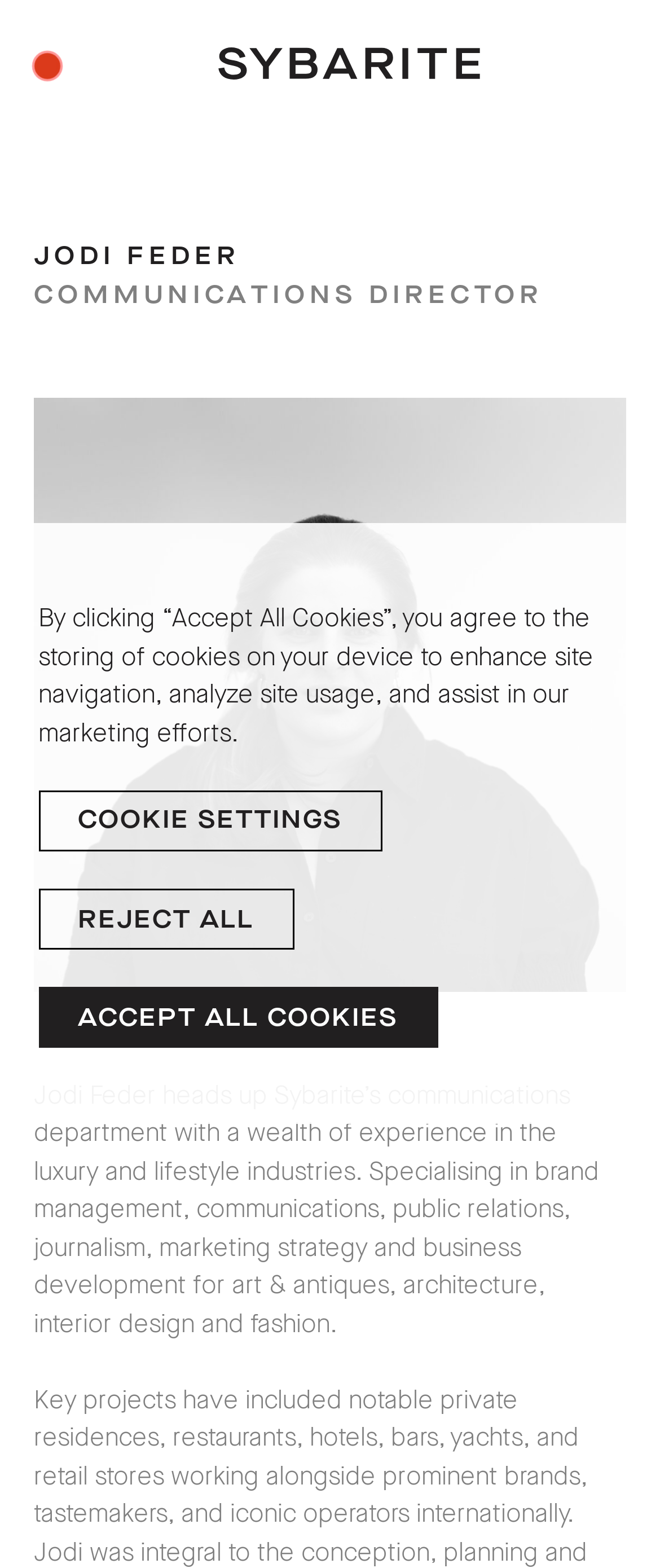Refer to the screenshot and give an in-depth answer to this question: What is Jodi Feder's role in Sybarite?

Based on the webpage, Jodi Feder heads up Sybarite's communications department, which implies that she is the head of the communications department in the company.